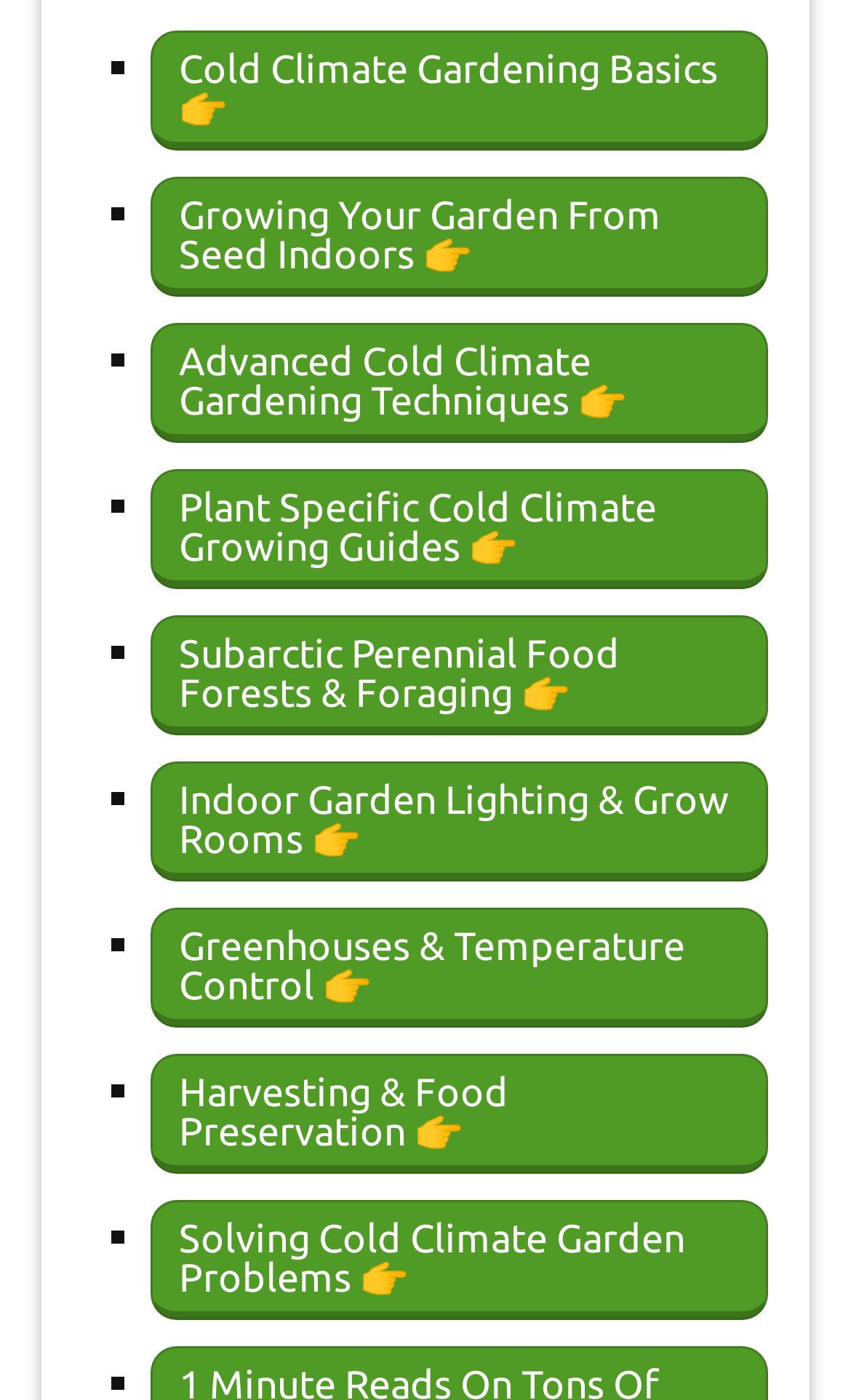How many links are provided on this webpage?
Please ensure your answer to the question is detailed and covers all necessary aspects.

By counting the number of links on the webpage, I found that there are 8 links provided, each with a different topic related to cold climate gardening.